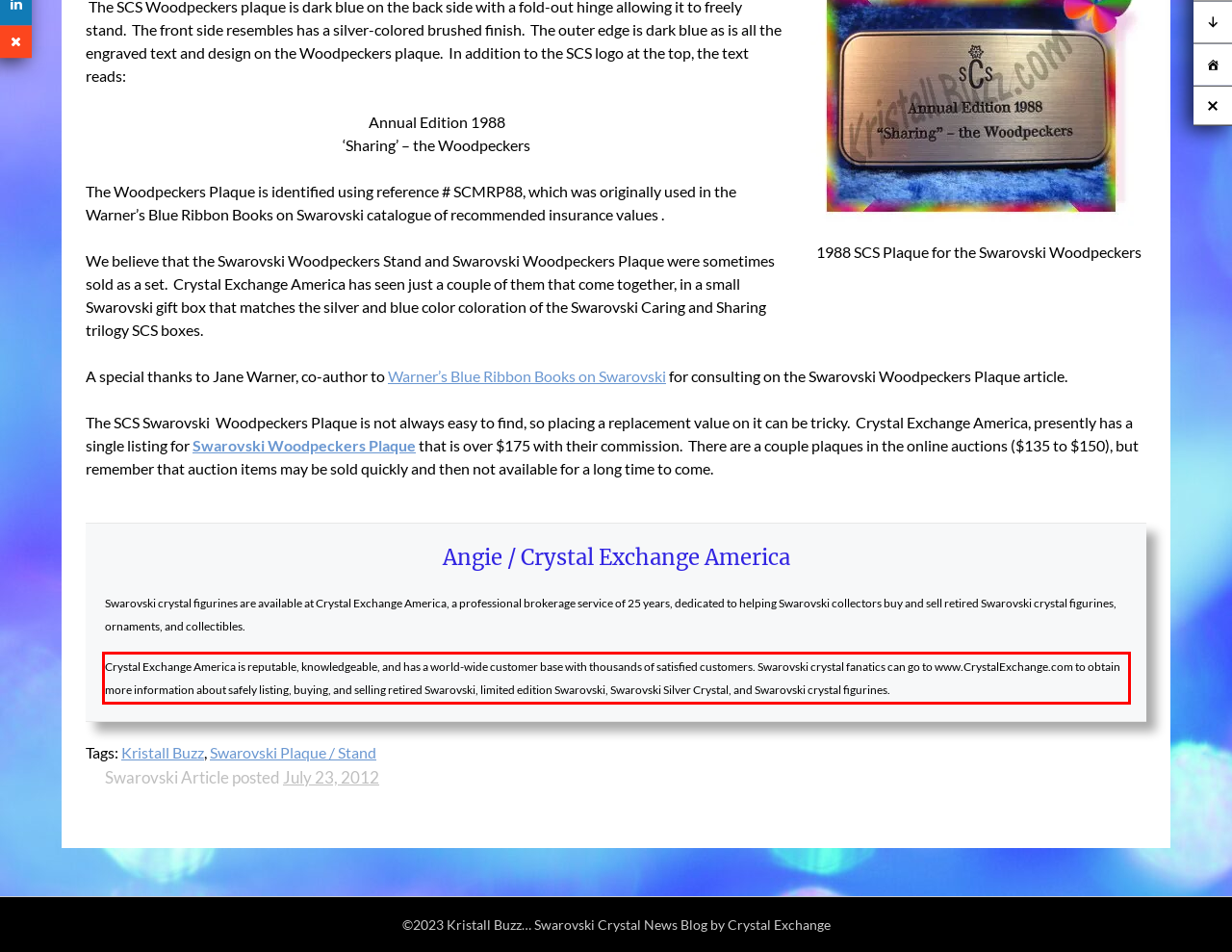Using the provided screenshot of a webpage, recognize and generate the text found within the red rectangle bounding box.

Crystal Exchange America is reputable, knowledgeable, and has a world-wide customer base with thousands of satisfied customers. Swarovski crystal fanatics can go to www.CrystalExchange.com to obtain more information about safely listing, buying, and selling retired Swarovski, limited edition Swarovski, Swarovski Silver Crystal, and Swarovski crystal figurines.